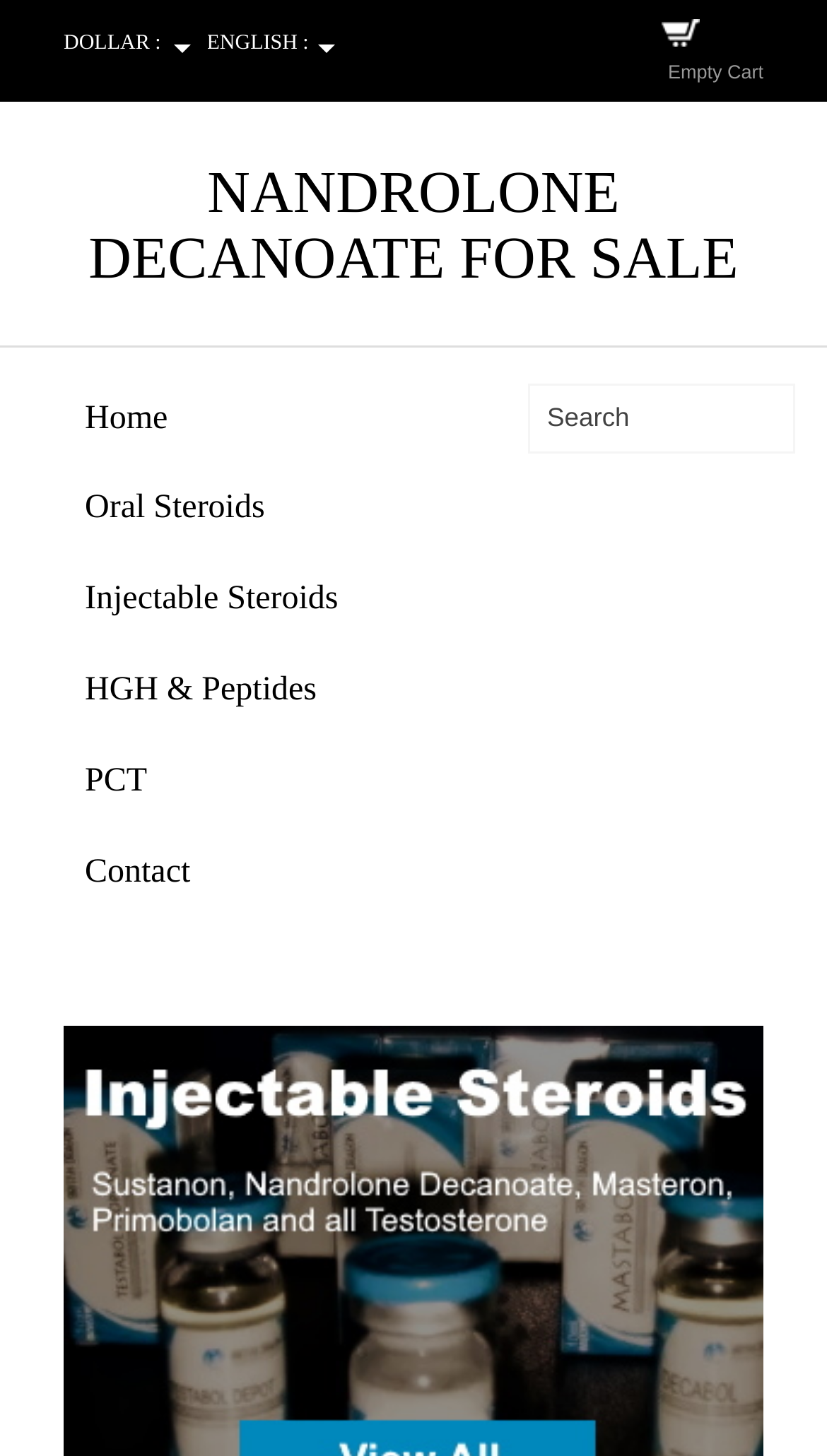Please answer the following question using a single word or phrase: 
How many main categories are available in the navigation menu?

5